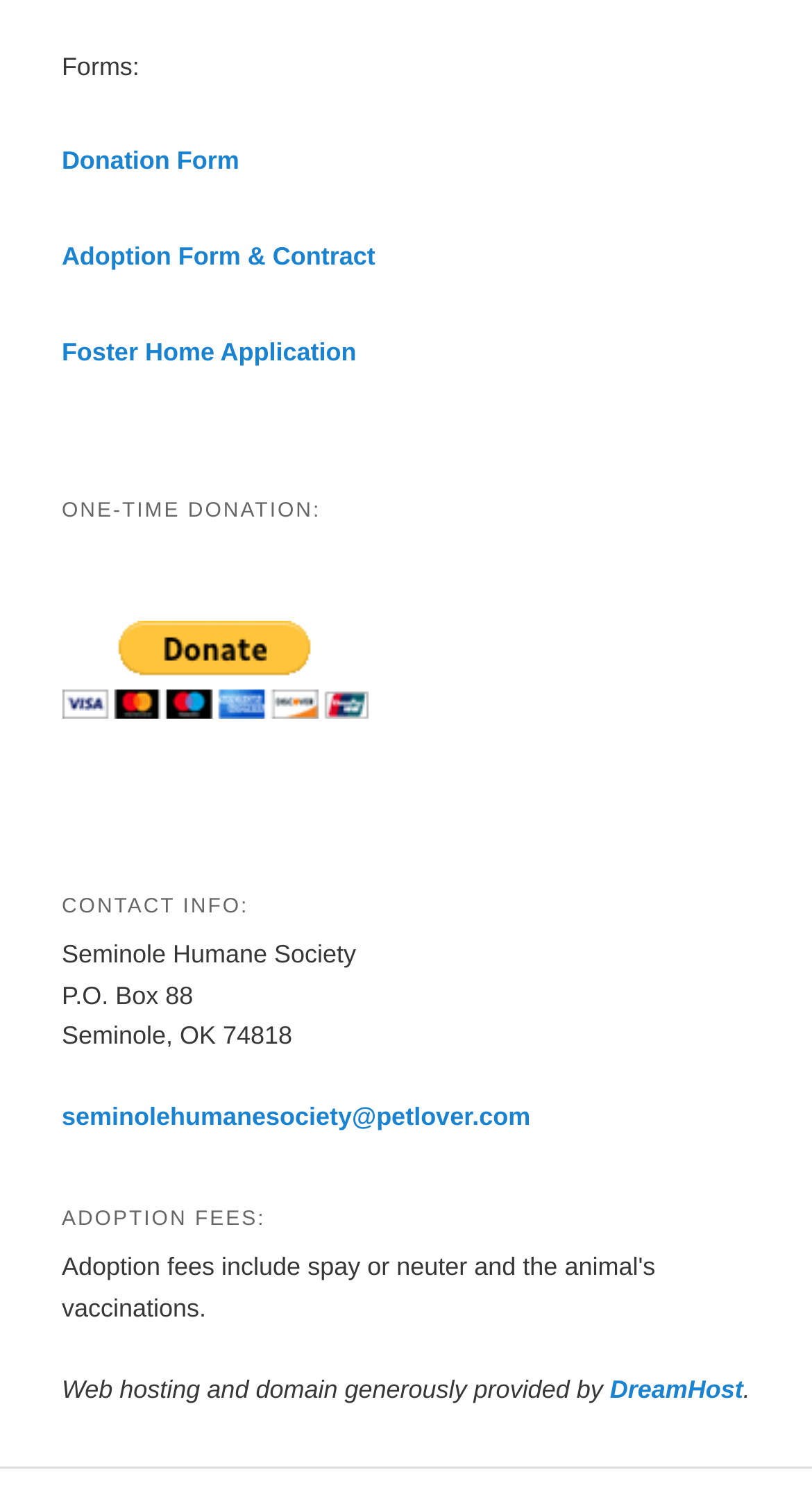Please find the bounding box for the UI component described as follows: "Foster Home Application".

[0.076, 0.226, 0.439, 0.246]